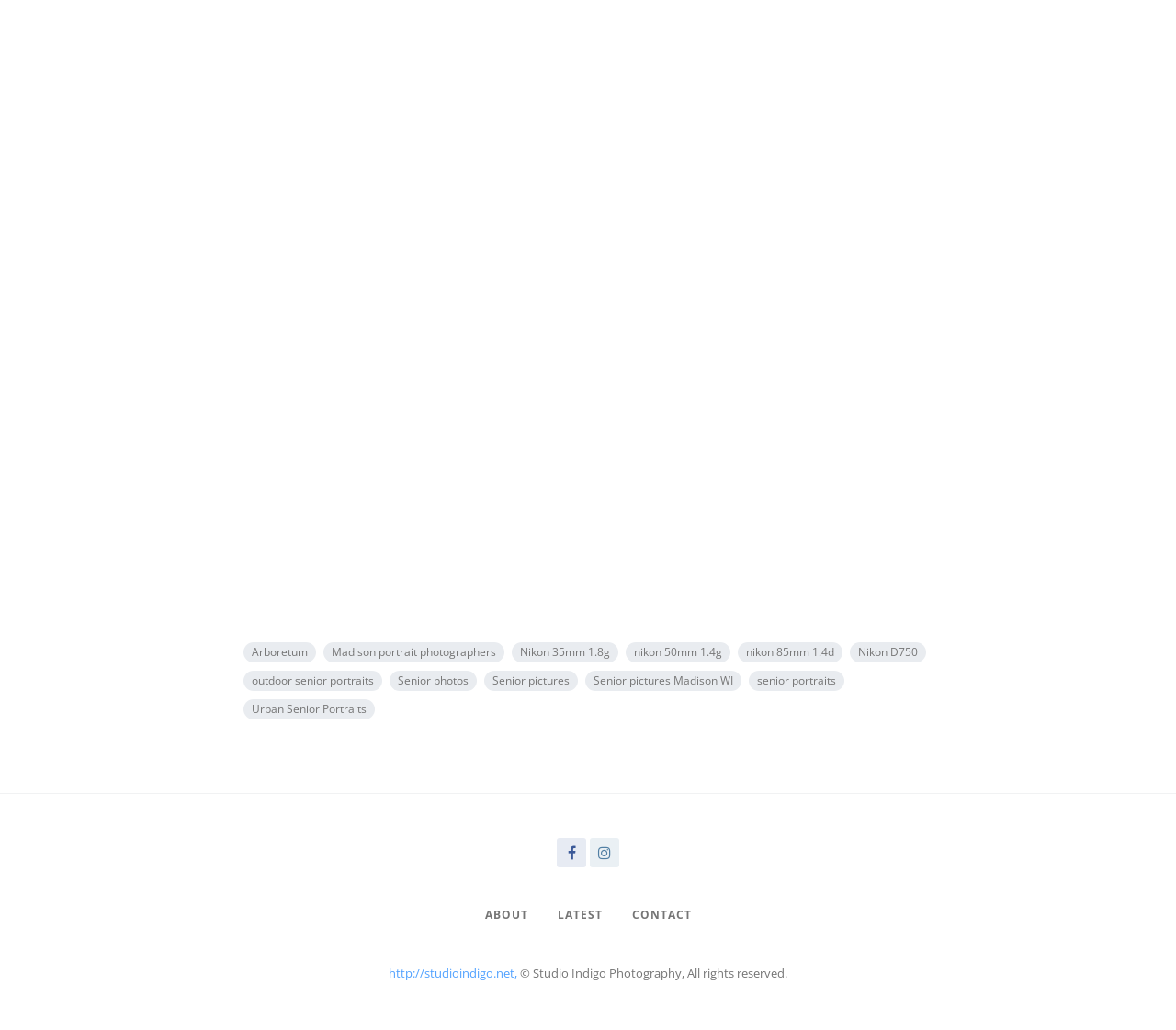What type of photography is emphasized on this website?
Based on the image, respond with a single word or phrase.

Senior portraits